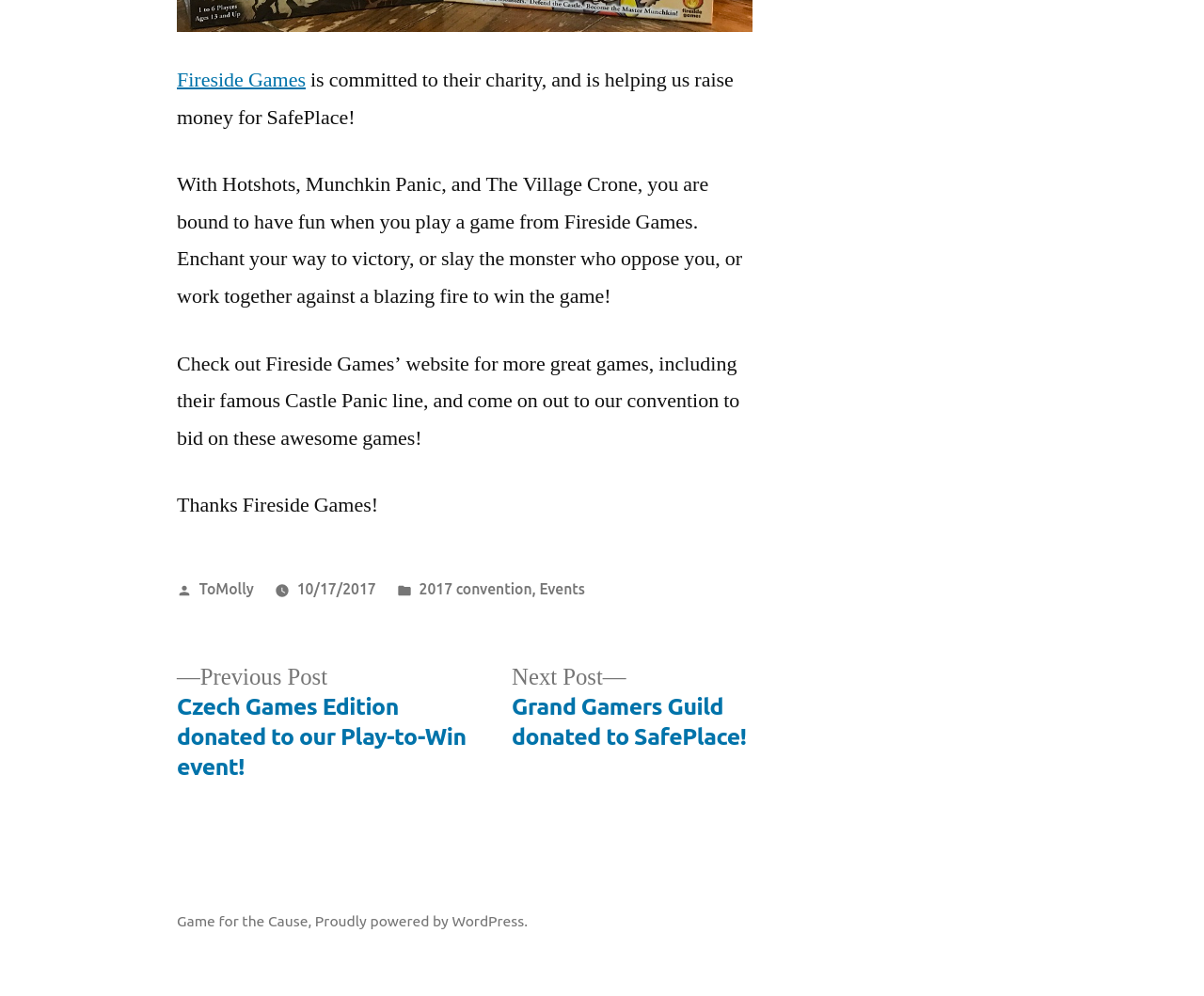Respond to the following question using a concise word or phrase: 
What is Fireside Games committed to?

charity